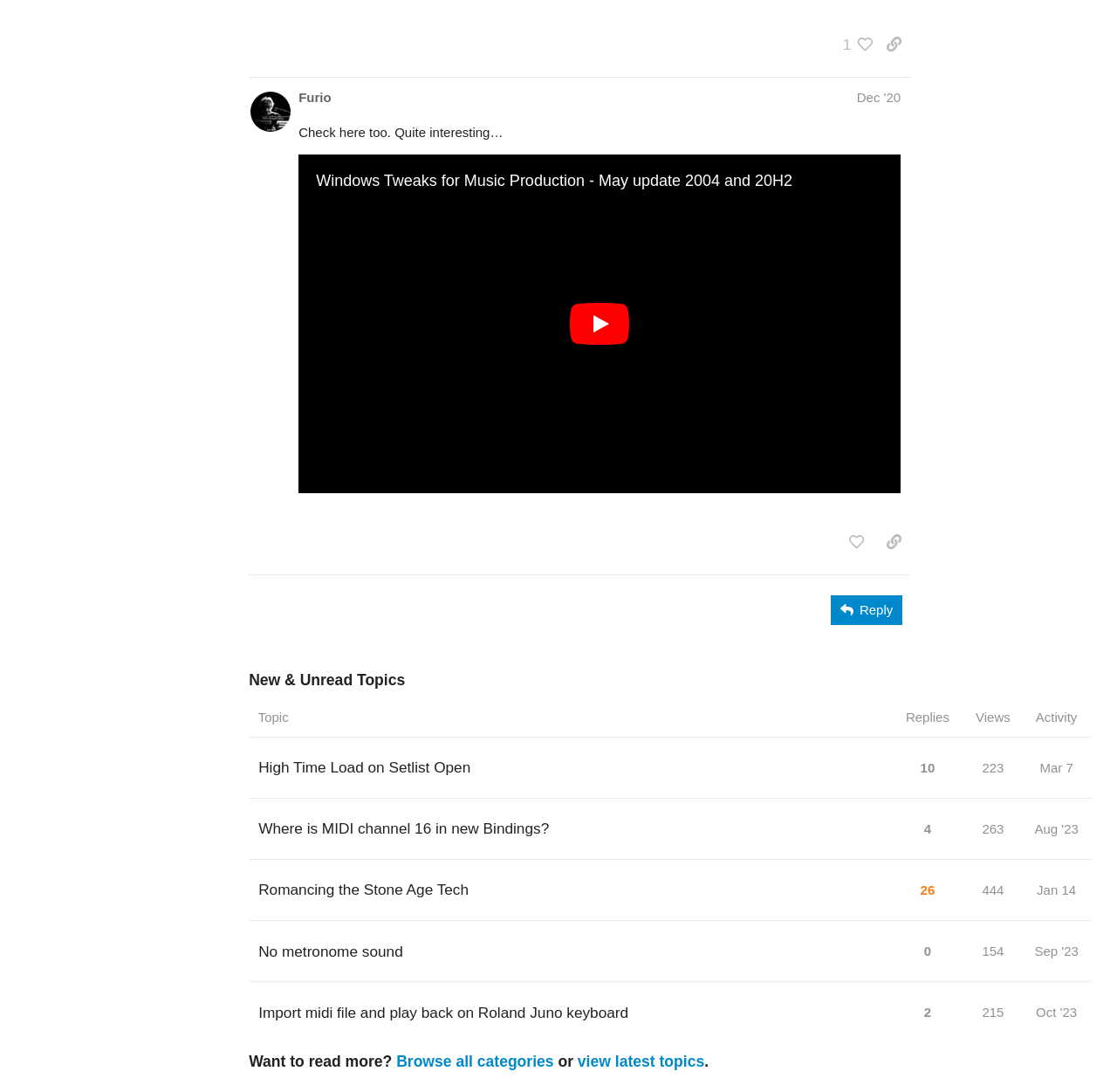Please identify the bounding box coordinates of the clickable area that will fulfill the following instruction: "Reply to this topic". The coordinates should be in the format of four float numbers between 0 and 1, i.e., [left, top, right, bottom].

[0.744, 0.545, 0.808, 0.572]